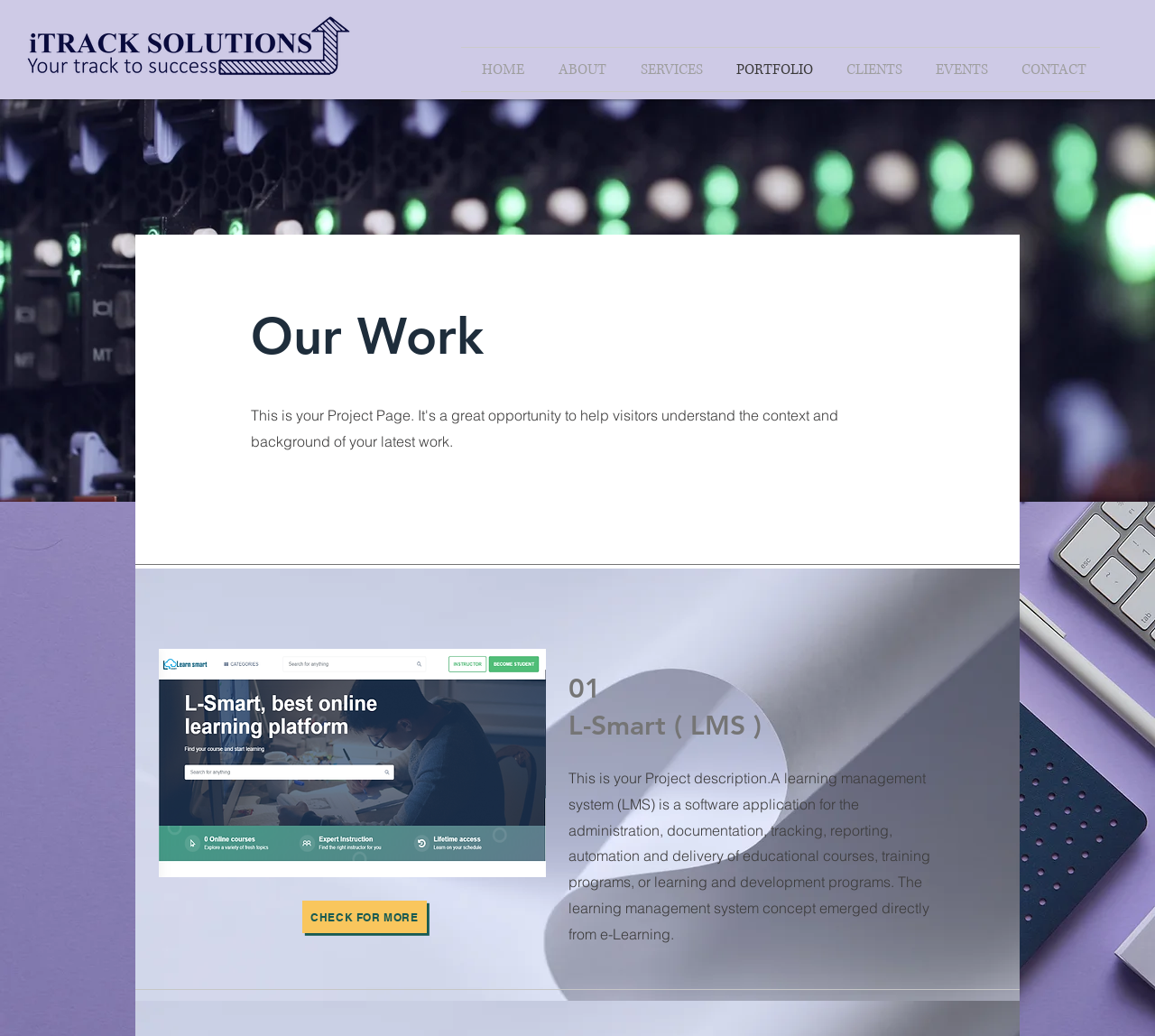How many links are in the navigation menu?
Refer to the screenshot and respond with a concise word or phrase.

7